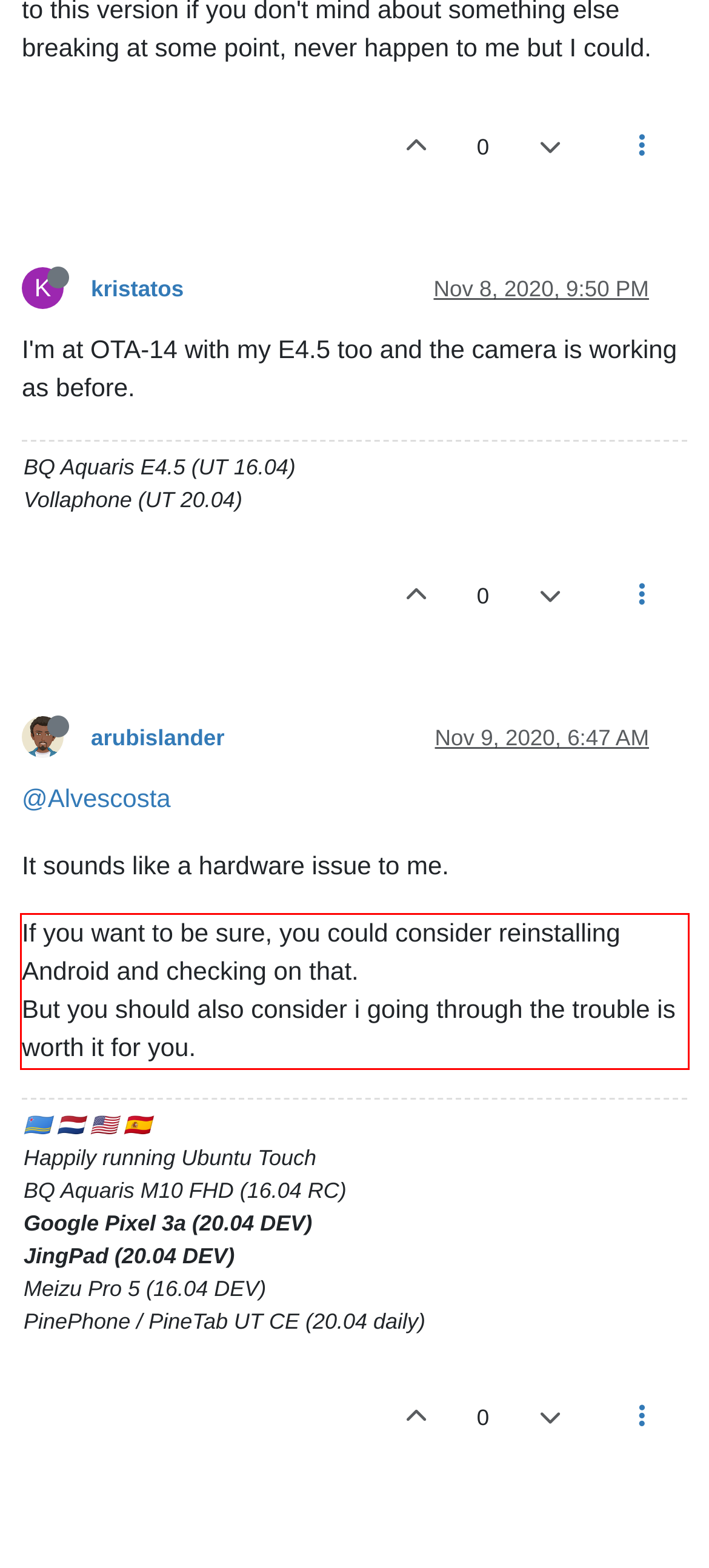Please analyze the screenshot of a webpage and extract the text content within the red bounding box using OCR.

If you want to be sure, you could consider reinstalling Android and checking on that. But you should also consider i going through the trouble is worth it for you.